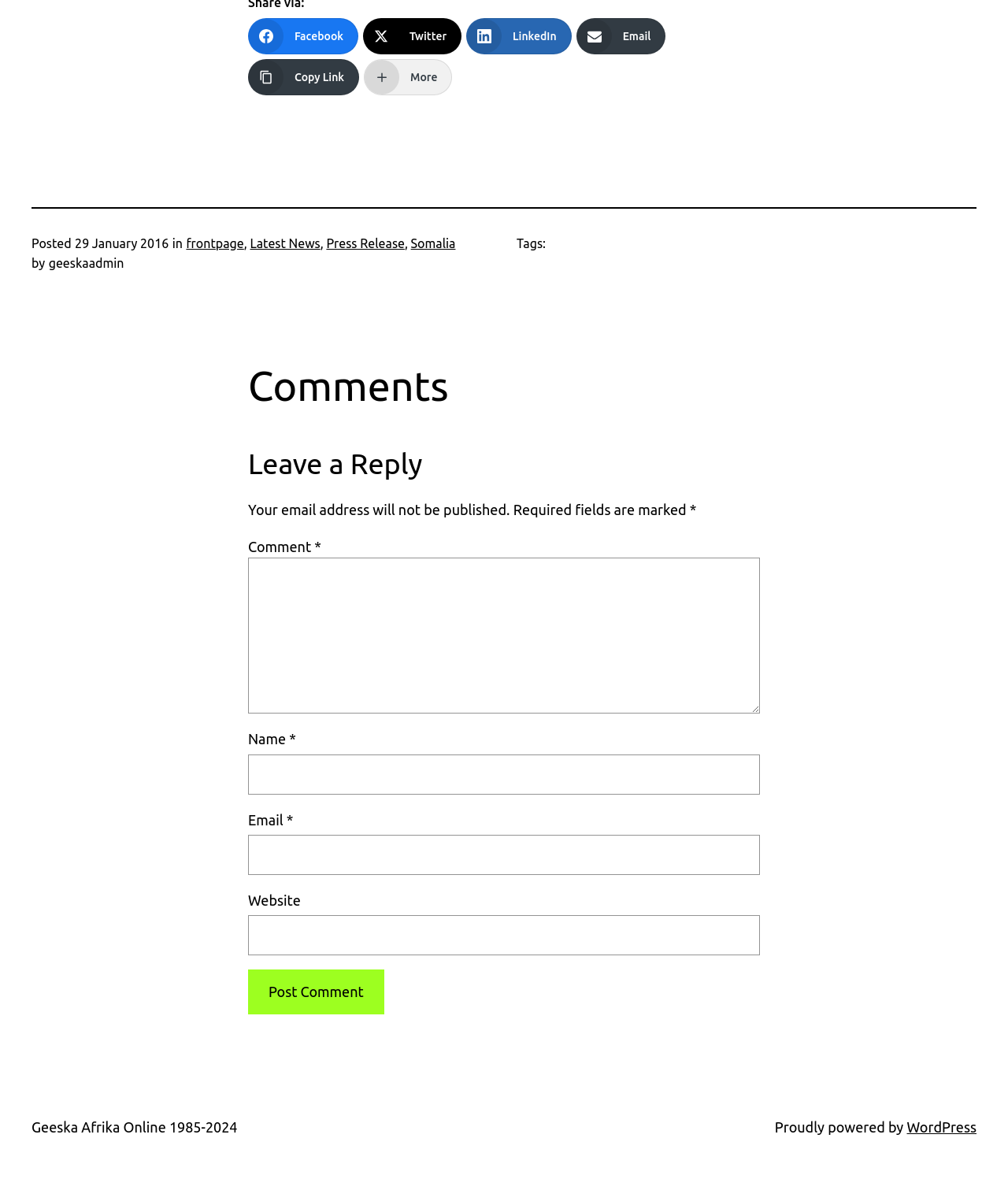Provide your answer in one word or a succinct phrase for the question: 
How many fields are required to leave a reply?

3